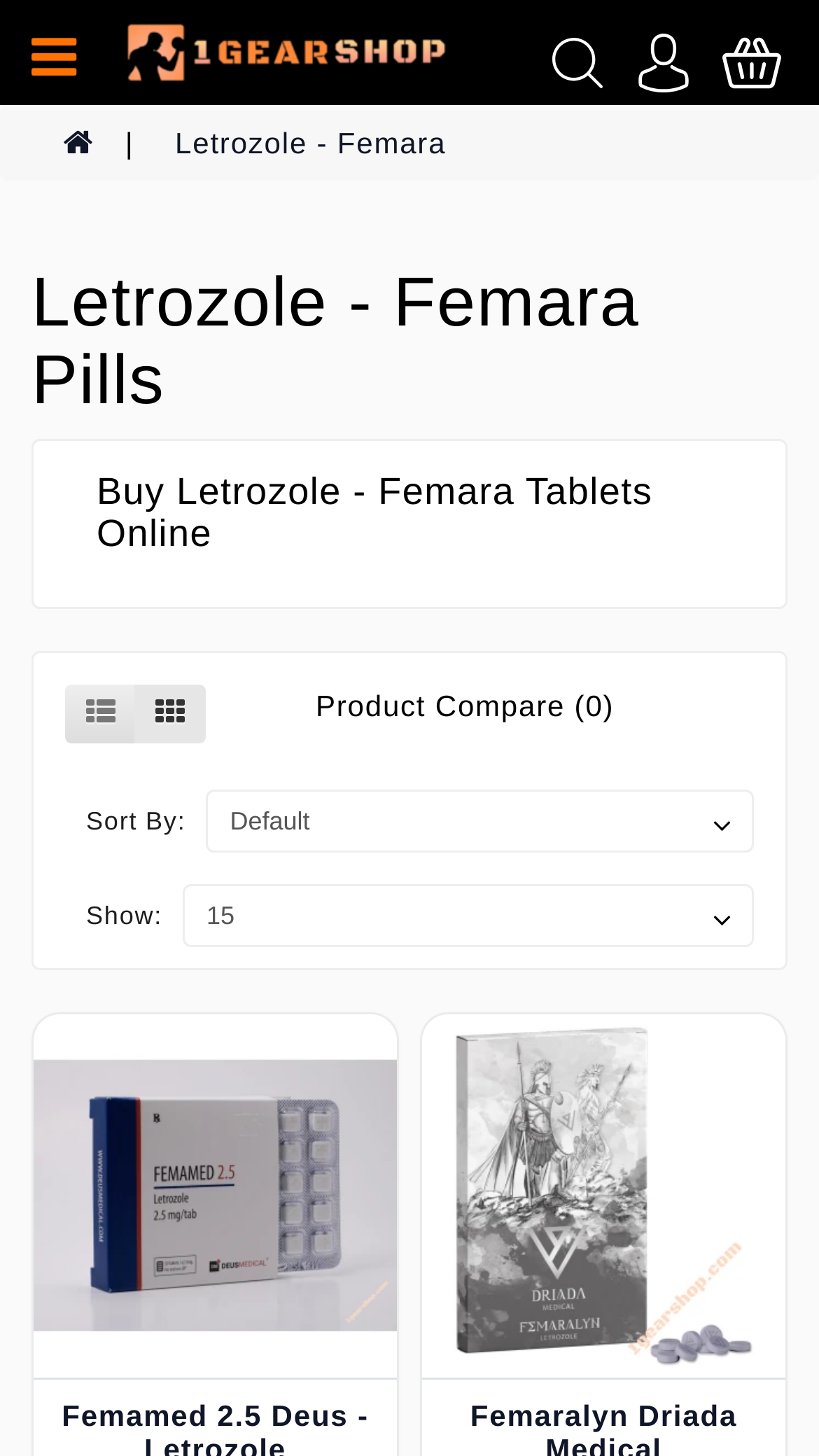How many sorting options are available?
Give a detailed and exhaustive answer to the question.

I found a combobox with the label 'Sort By:' which suggests that there is only one sorting option available. The combobox is located in a table layout and has a popup menu, but it is not expanded, so I can only see one option.